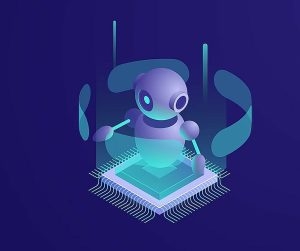Provide a thorough and detailed caption for the image.

The image features a stylized robotic figure set against a vibrant purple background, emphasizing the themes of artificial intelligence and technology in healthcare. The robot, designed with a rounded head and expressive eye, is posed as if it is interacting with its environment, showcasing its capabilities. It rests on a shimmering, multi-layered microchip, symbolizing the integration of advanced computing into medical practices. Surrounding the robot are dynamic shapes and light beams, suggesting movement and the futuristic advancements in medical technology. This visual representation aligns with discussions about the role of AI in healthcare, suggesting both potential benefits and the importance of skilled human practitioners in complex medical procedures.